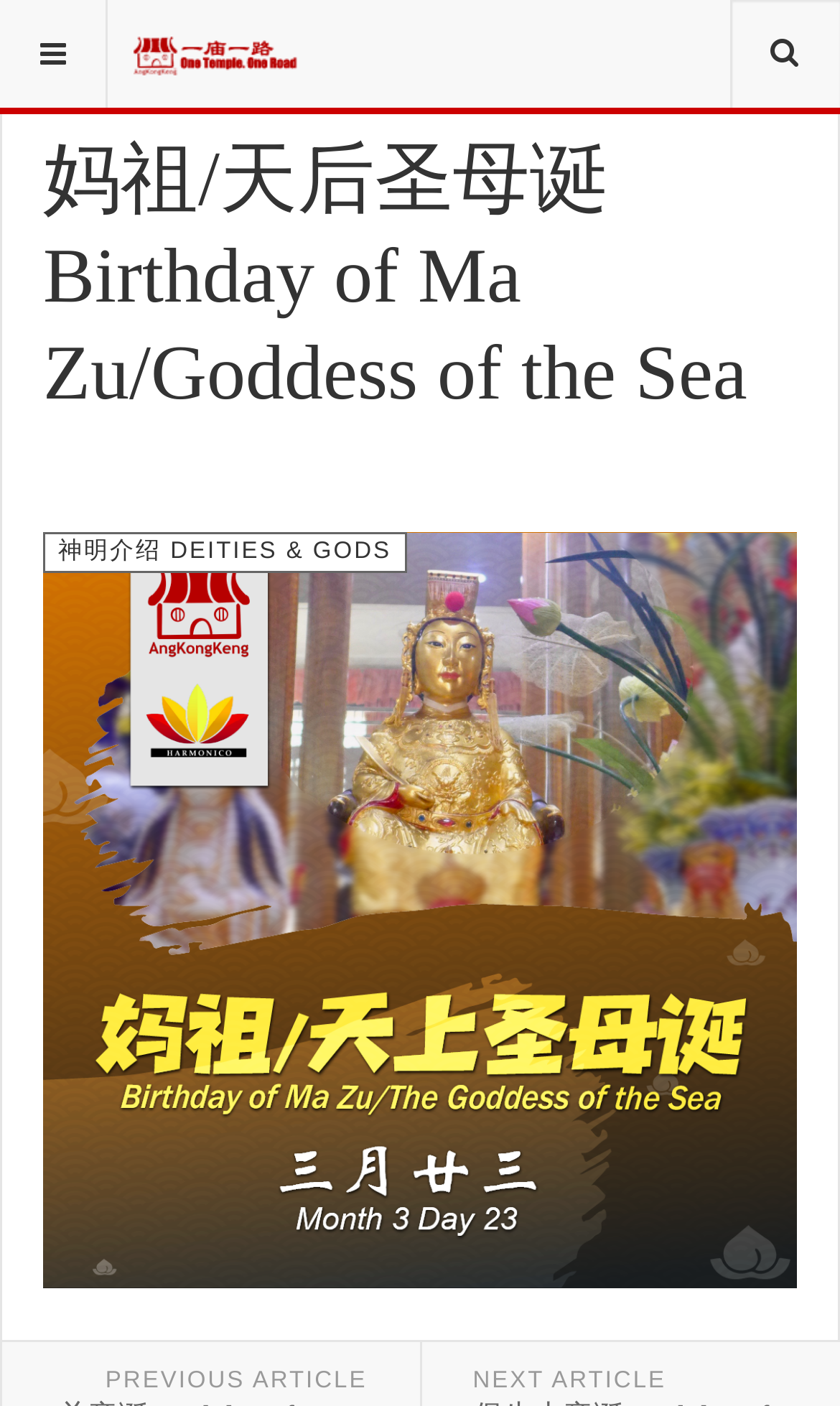Answer the question in one word or a short phrase:
What is the category of the current page?

神明介绍 DEITIES & GODS